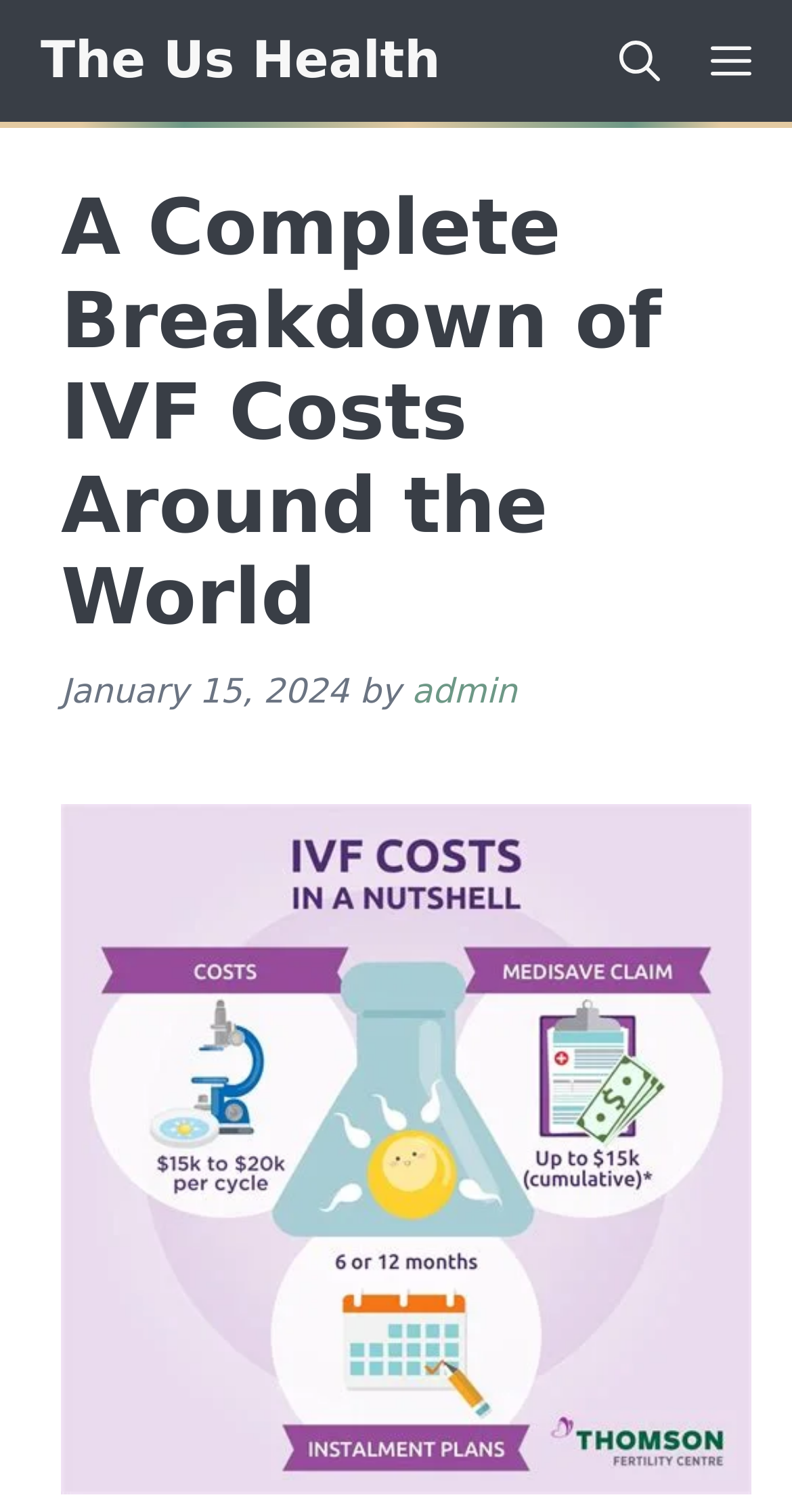Answer the following in one word or a short phrase: 
What is the purpose of the button in the navigation section?

To expand the primary menu